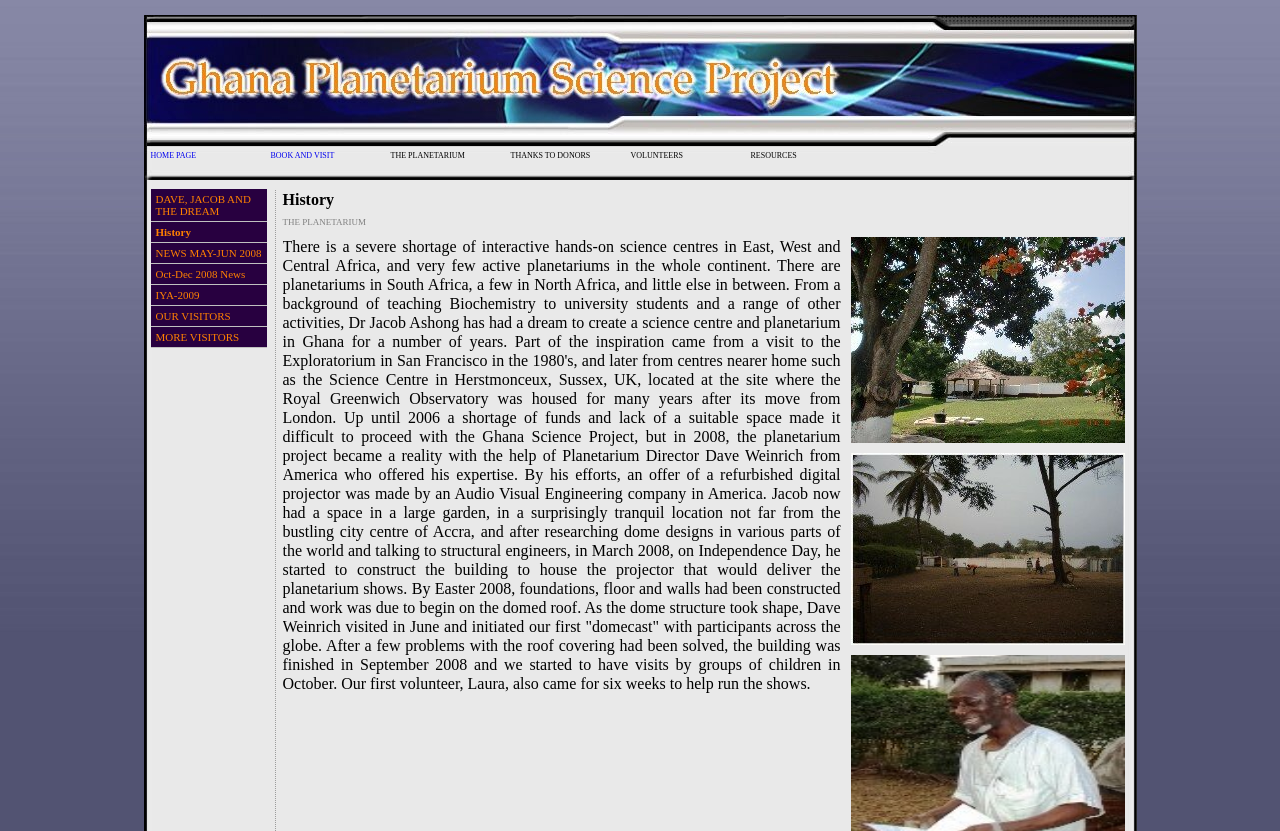Articulate a detailed summary of the webpage's content and design.

The webpage is about a planetarium in Accra, Ghana, and its history. At the top, there are five links: "HOME PAGE", "BOOK AND VISIT", "THE PLANETARIUM", "THANKS TO DONORS", "VOLUNTEERS", and "RESOURCES", which are aligned horizontally and take up about half of the screen width.

Below these links, there is a heading "History" that spans almost the entire screen width. Underneath the heading, there is a brief title "THE PLANETARIUM" followed by a lengthy paragraph that describes the history of the planetarium project. The paragraph explains the shortage of interactive hands-on science centers in Africa, the inspiration behind the project, and the construction of the planetarium building.

To the left of the paragraph, there are several links stacked vertically, including "DAVE, JACOB AND THE DREAM", "NEWS MAY-Jun 2008", "Oct-Dec 2008 News", "IYA-2009", "OUR VISITORS", and "MORE VISITORS". These links appear to be related to the history and news of the planetarium project.

Overall, the webpage has a simple layout with a focus on text-based content, providing information about the planetarium's history and project details.